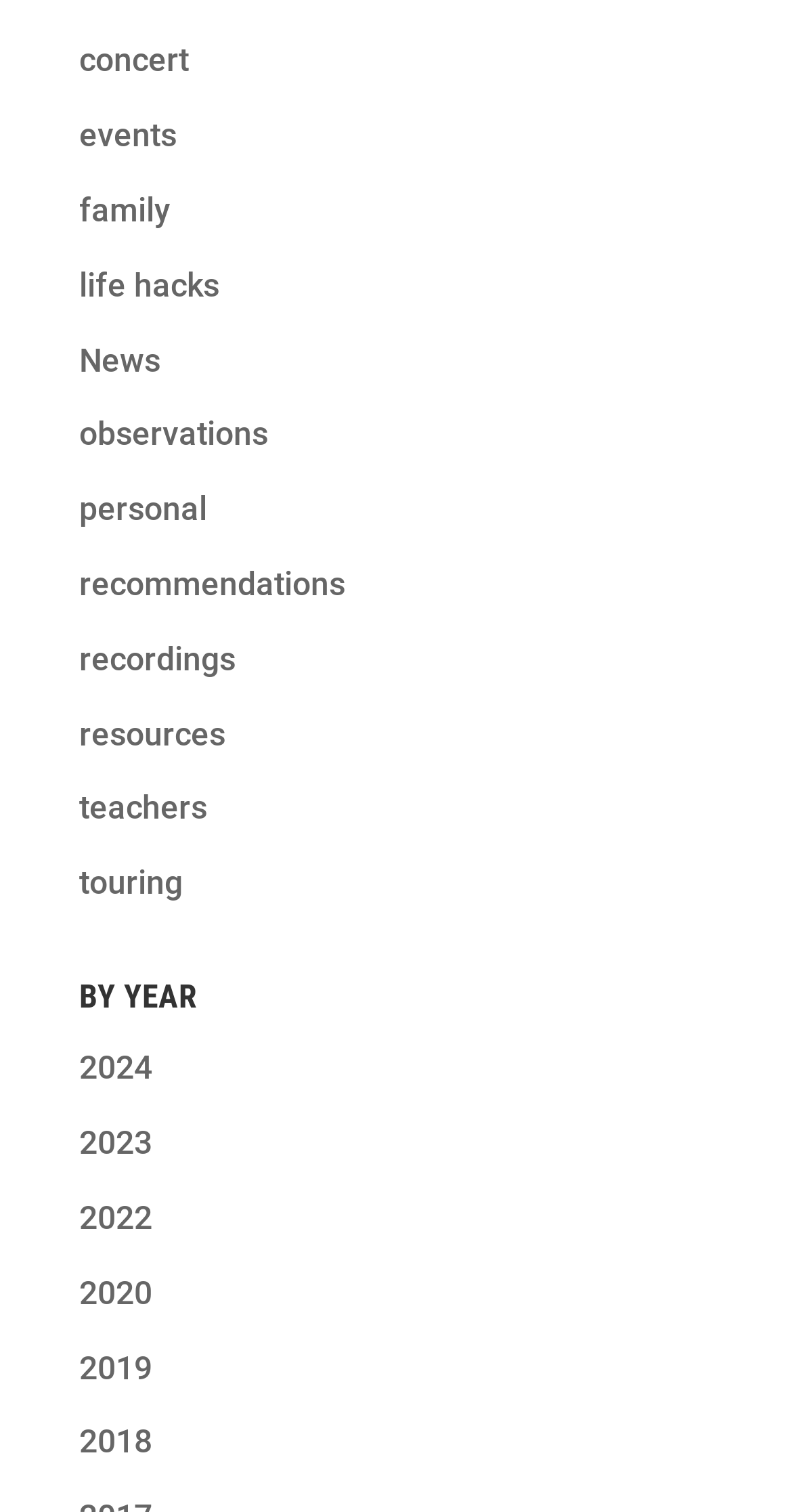Could you locate the bounding box coordinates for the section that should be clicked to accomplish this task: "explore recordings from 2023".

[0.1, 0.743, 0.192, 0.769]